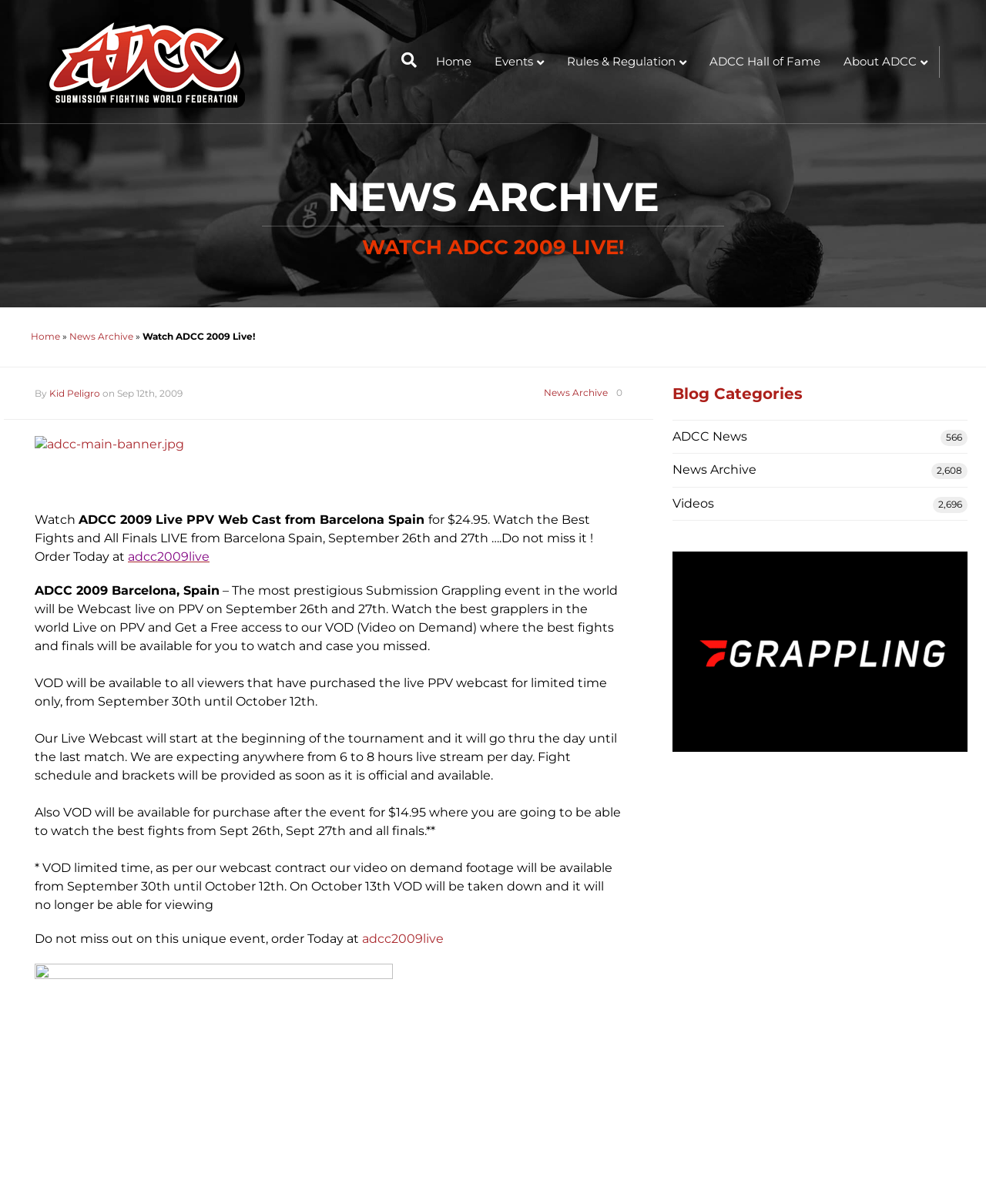Highlight the bounding box coordinates of the element you need to click to perform the following instruction: "Log in."

None